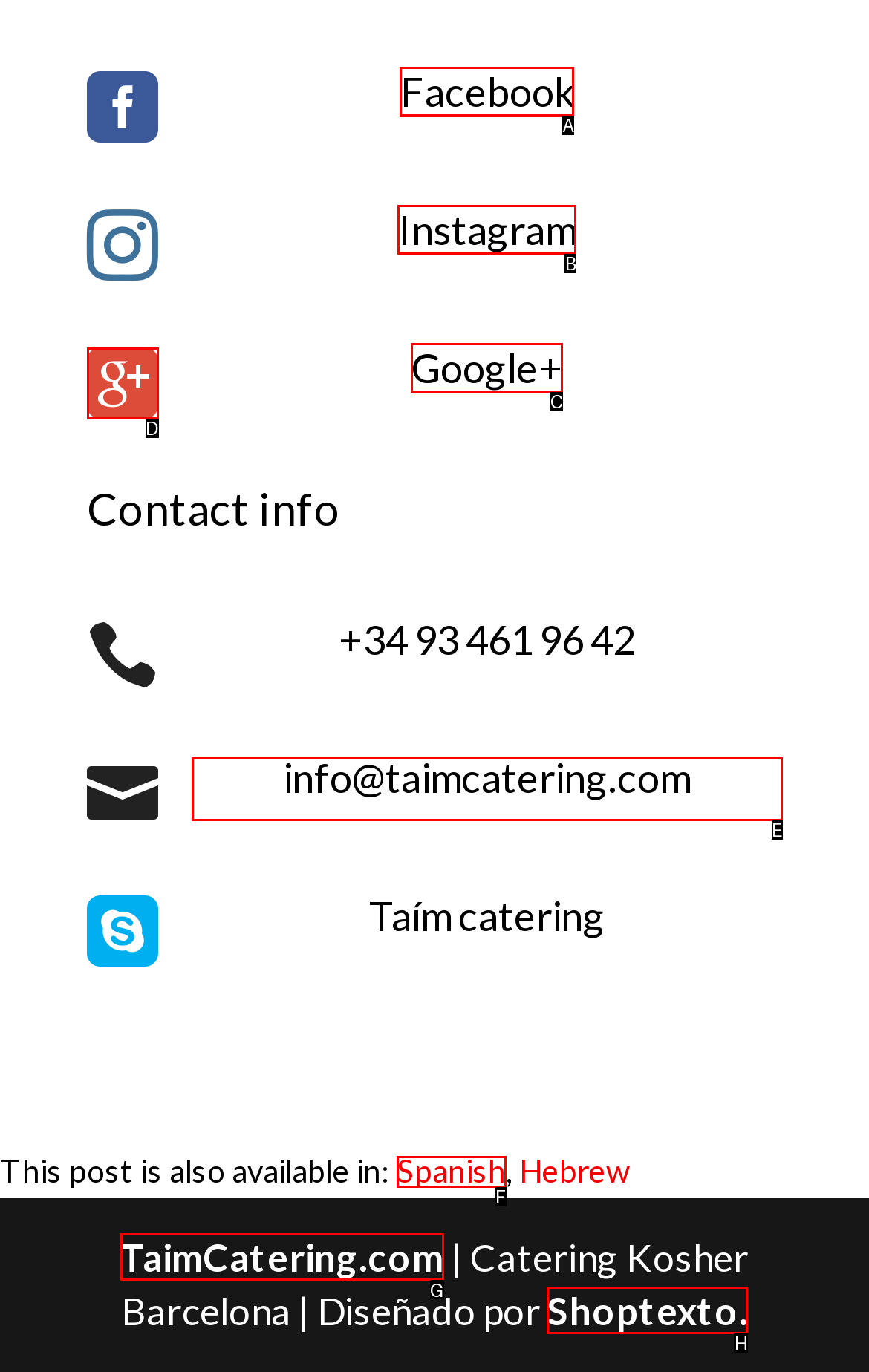Which HTML element should be clicked to perform the following task: Send email to info@taimcatering.com
Reply with the letter of the appropriate option.

E